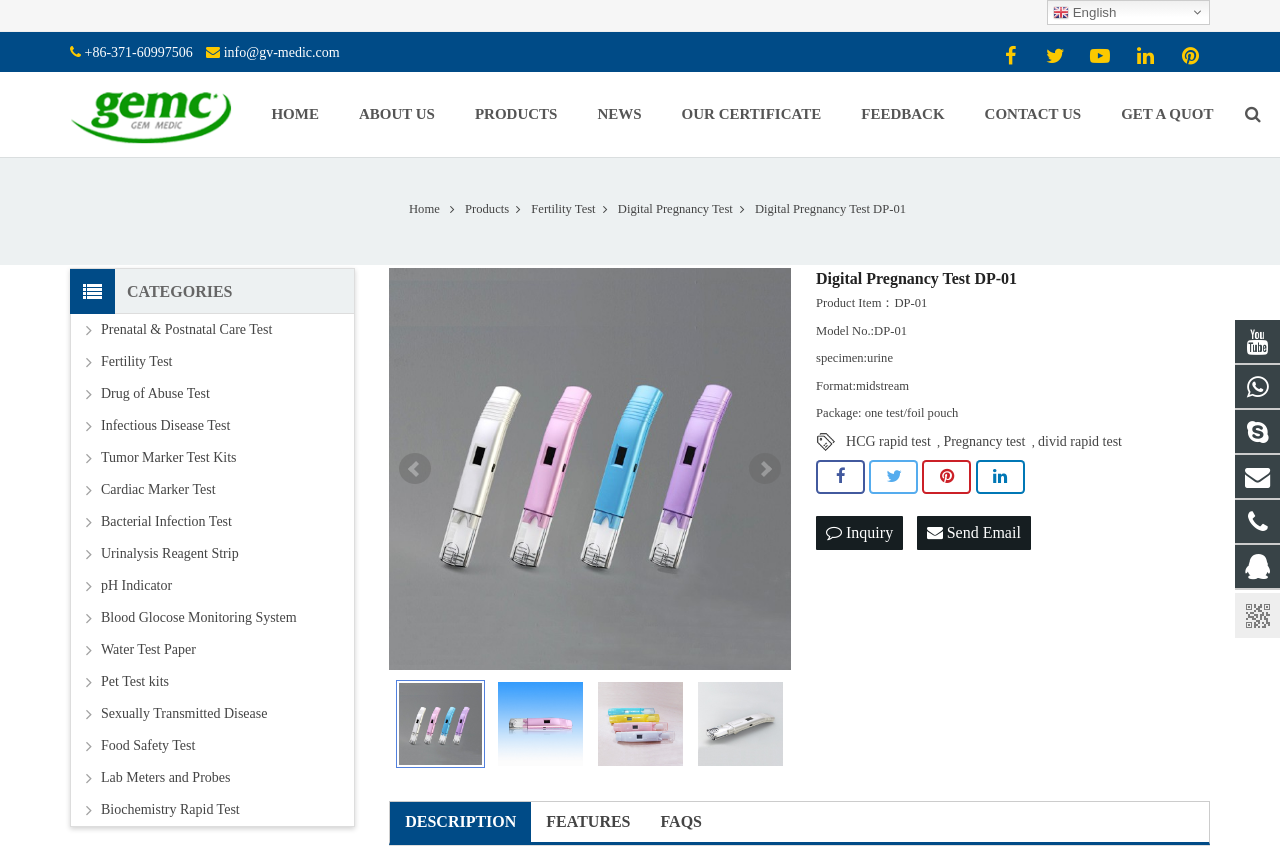What is the language of the website?
Refer to the image and provide a one-word or short phrase answer.

English